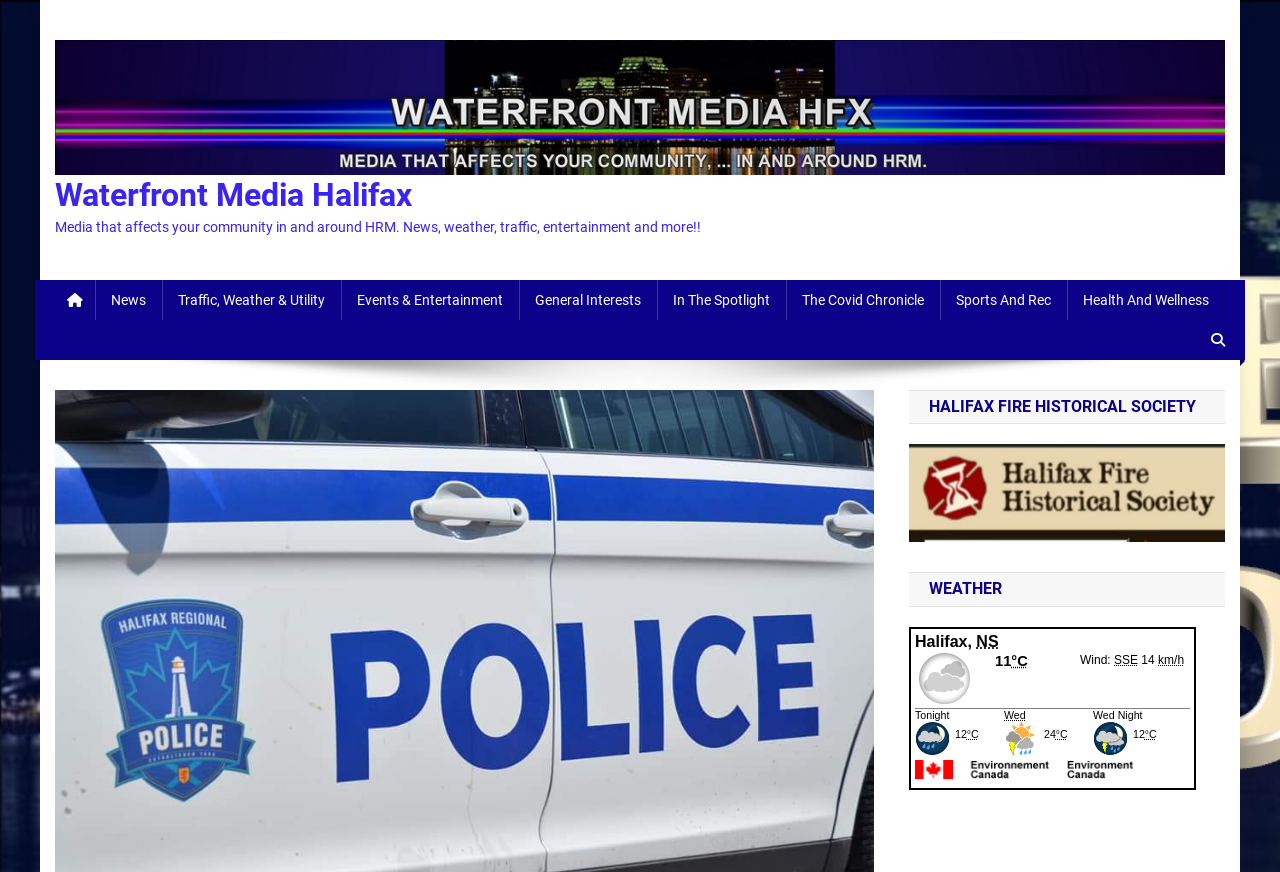What is the name of the historical society mentioned on the website?
Based on the screenshot, respond with a single word or phrase.

Halifax Fire Historical Society